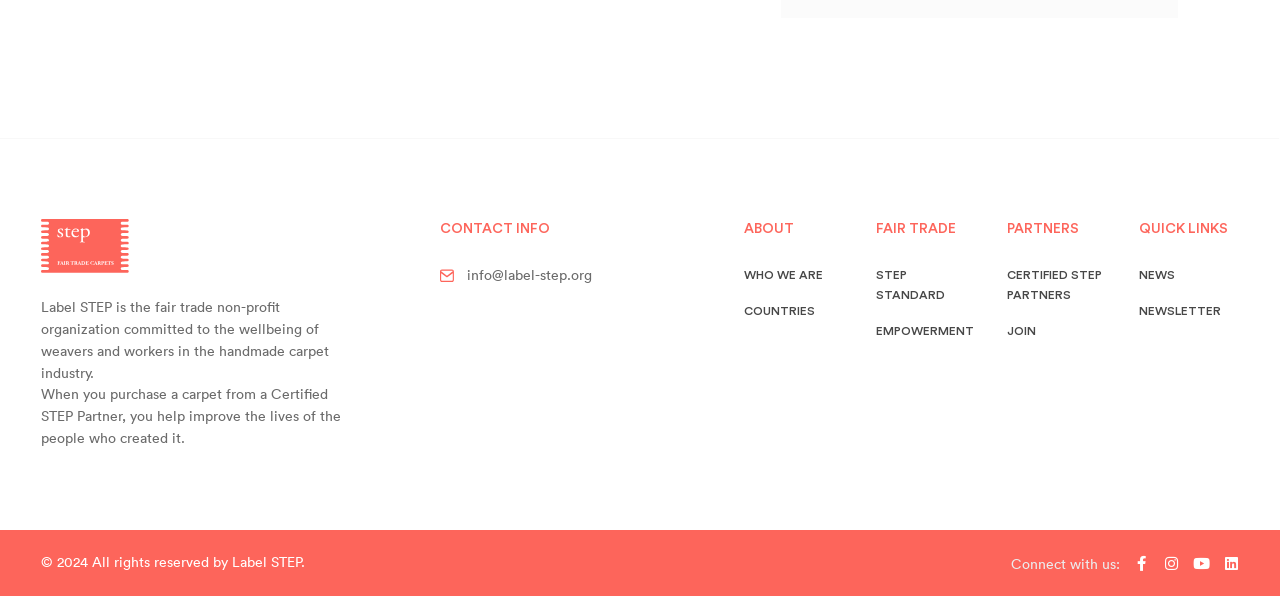What is the name of the standard that Label STEP promotes?
Provide a detailed and well-explained answer to the question.

I explored the 'FAIR TRADE' section and found a link with the text 'STEP STANDARD', which suggests that it is a standard promoted by Label STEP.